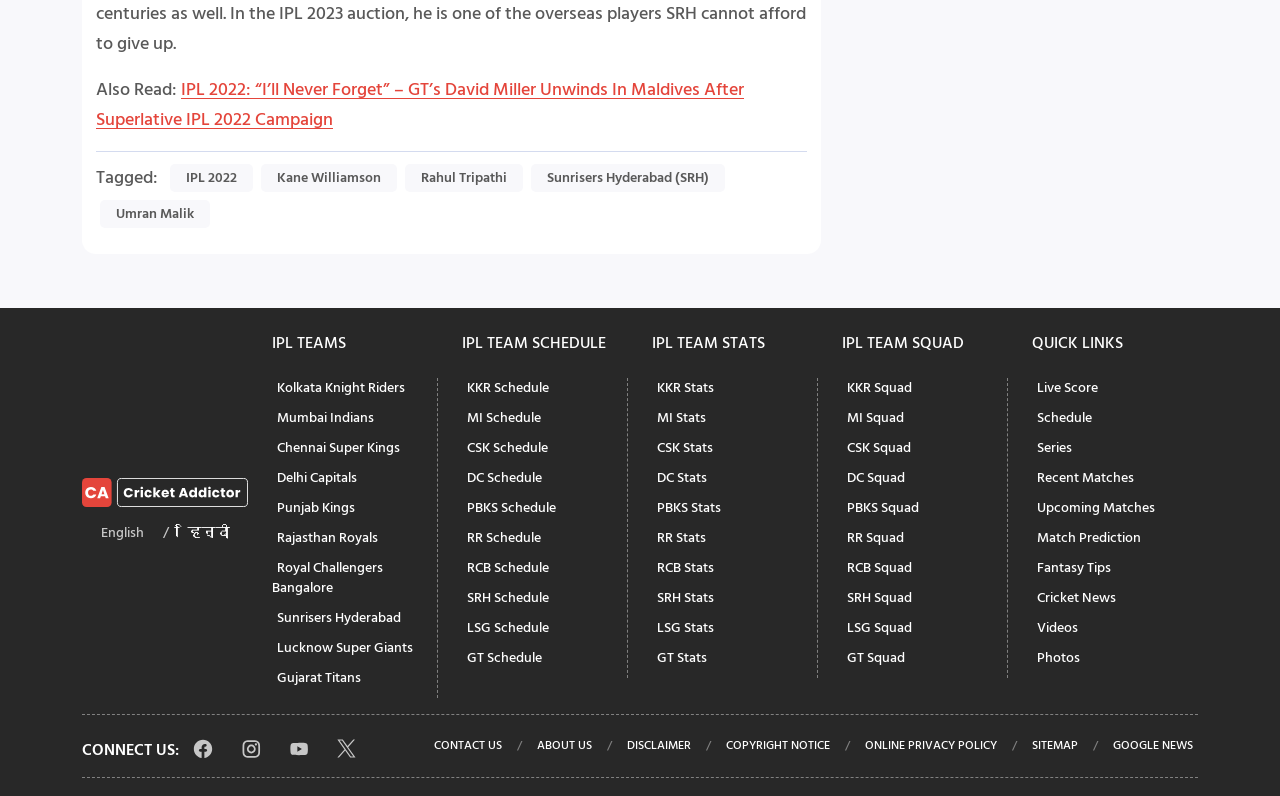What is the language option available on this webpage?
Utilize the information in the image to give a detailed answer to the question.

I found that there are two language options available on this webpage, which are English and Hindi, indicated by the links 'English' and 'हिन्दी' respectively.